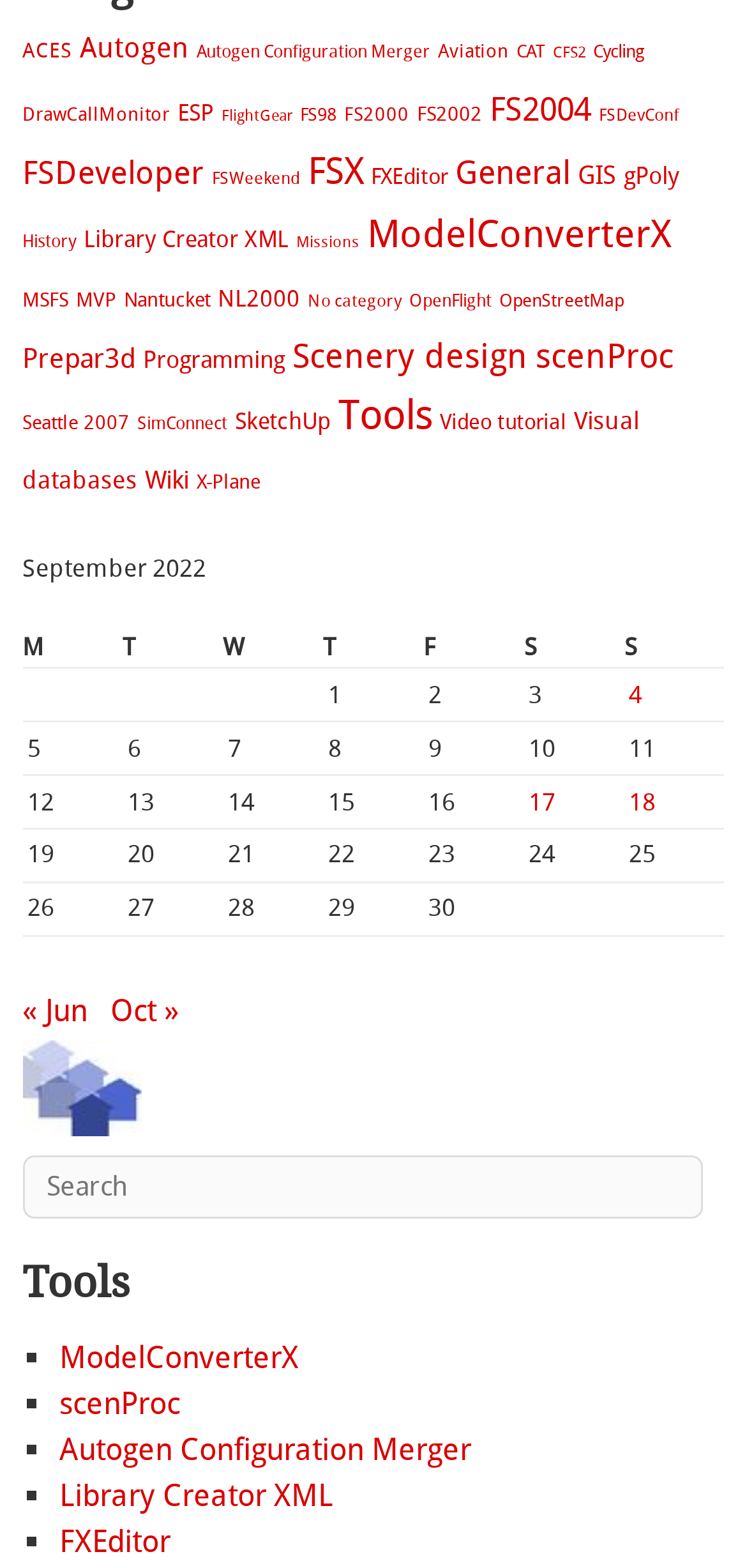How many rows are there in the table?
Refer to the image and answer the question using a single word or phrase.

4